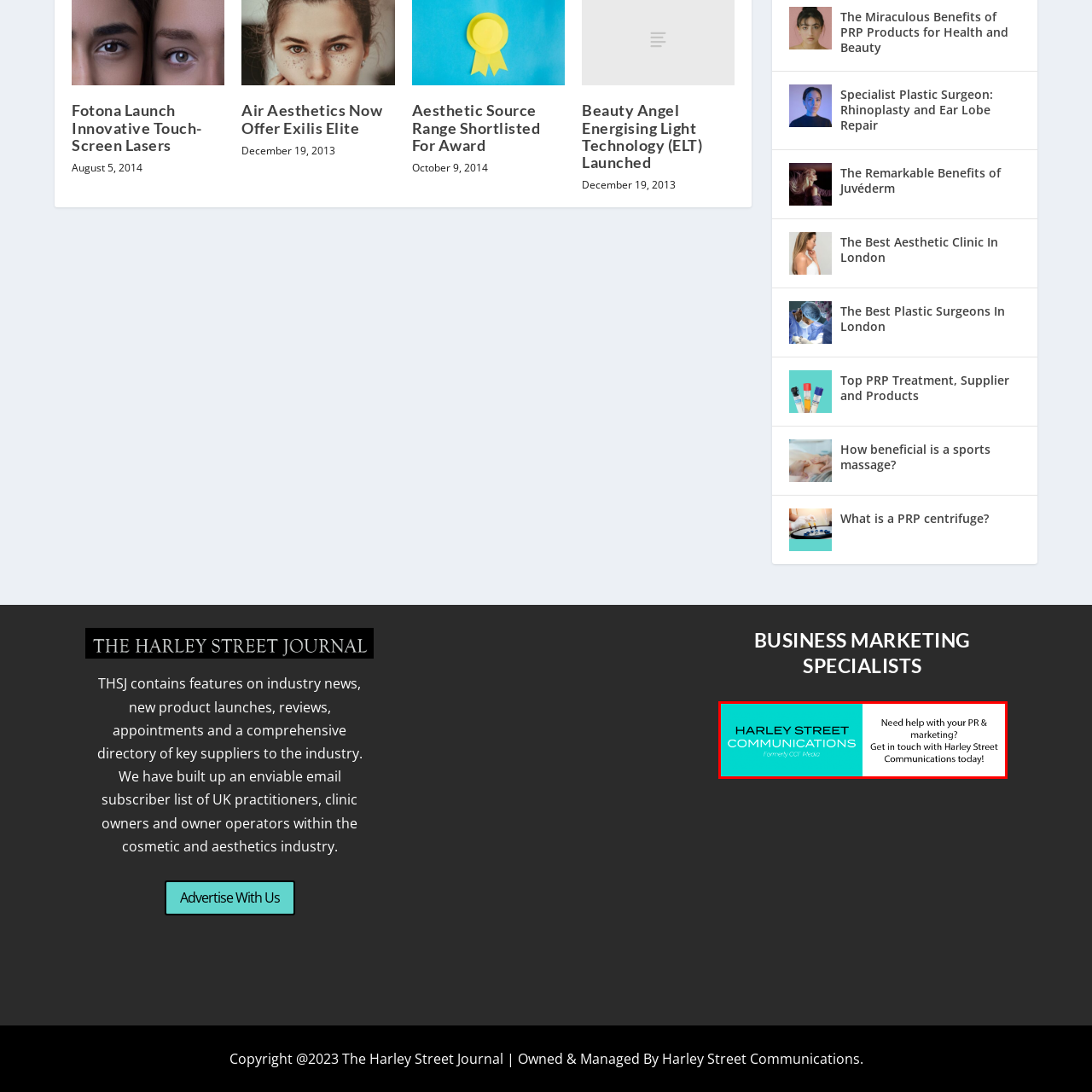Refer to the image area inside the black border, What is the company's former name? 
Respond concisely with a single word or phrase.

COT Media